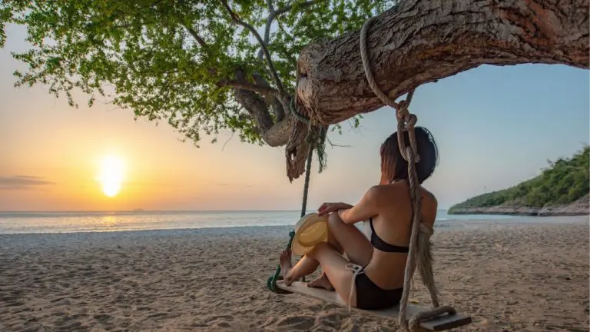What is the color of the sky in the image?
Answer the question with just one word or phrase using the image.

Orange and pink